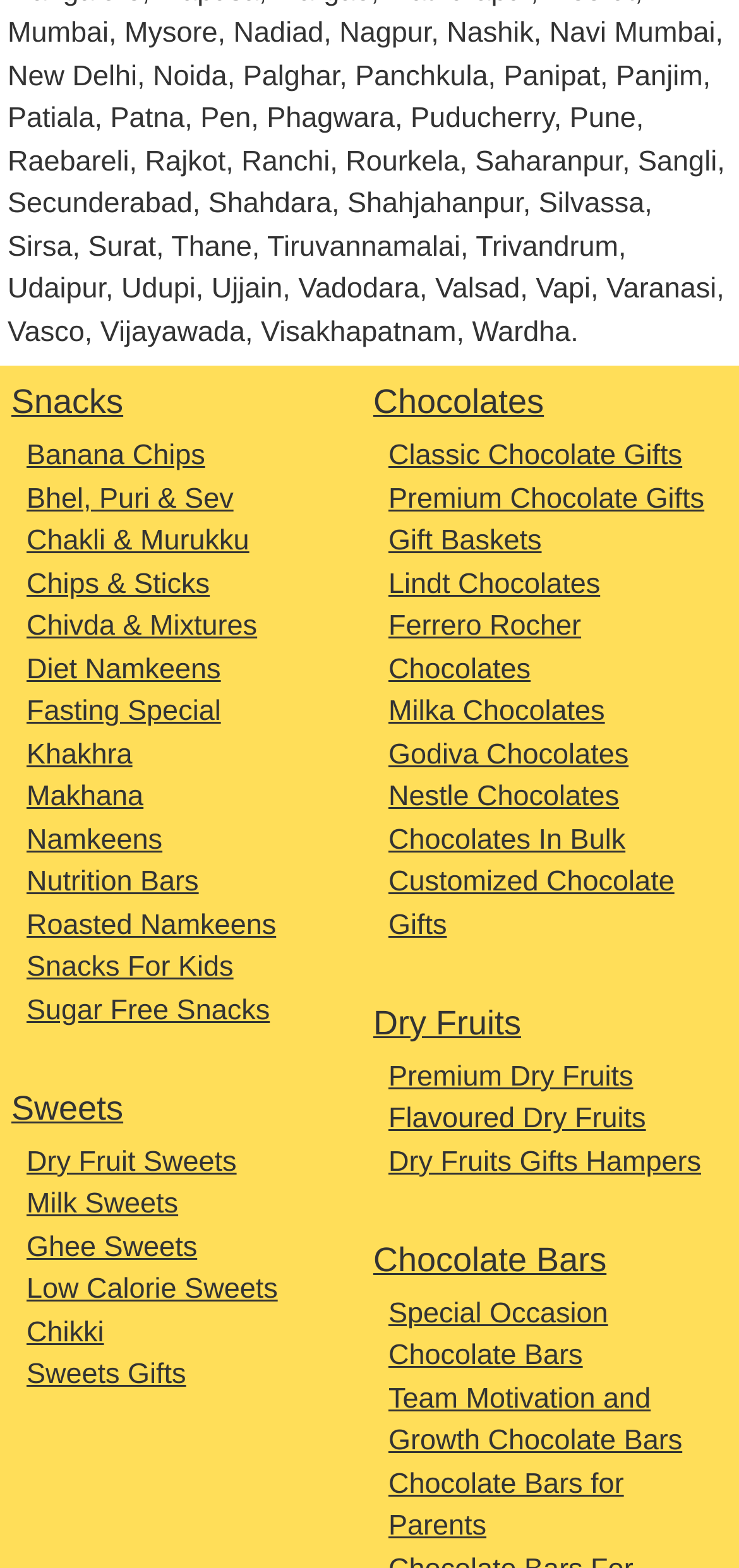Please determine the bounding box coordinates of the element to click in order to execute the following instruction: "Select Sweets". The coordinates should be four float numbers between 0 and 1, specified as [left, top, right, bottom].

[0.015, 0.694, 0.174, 0.719]